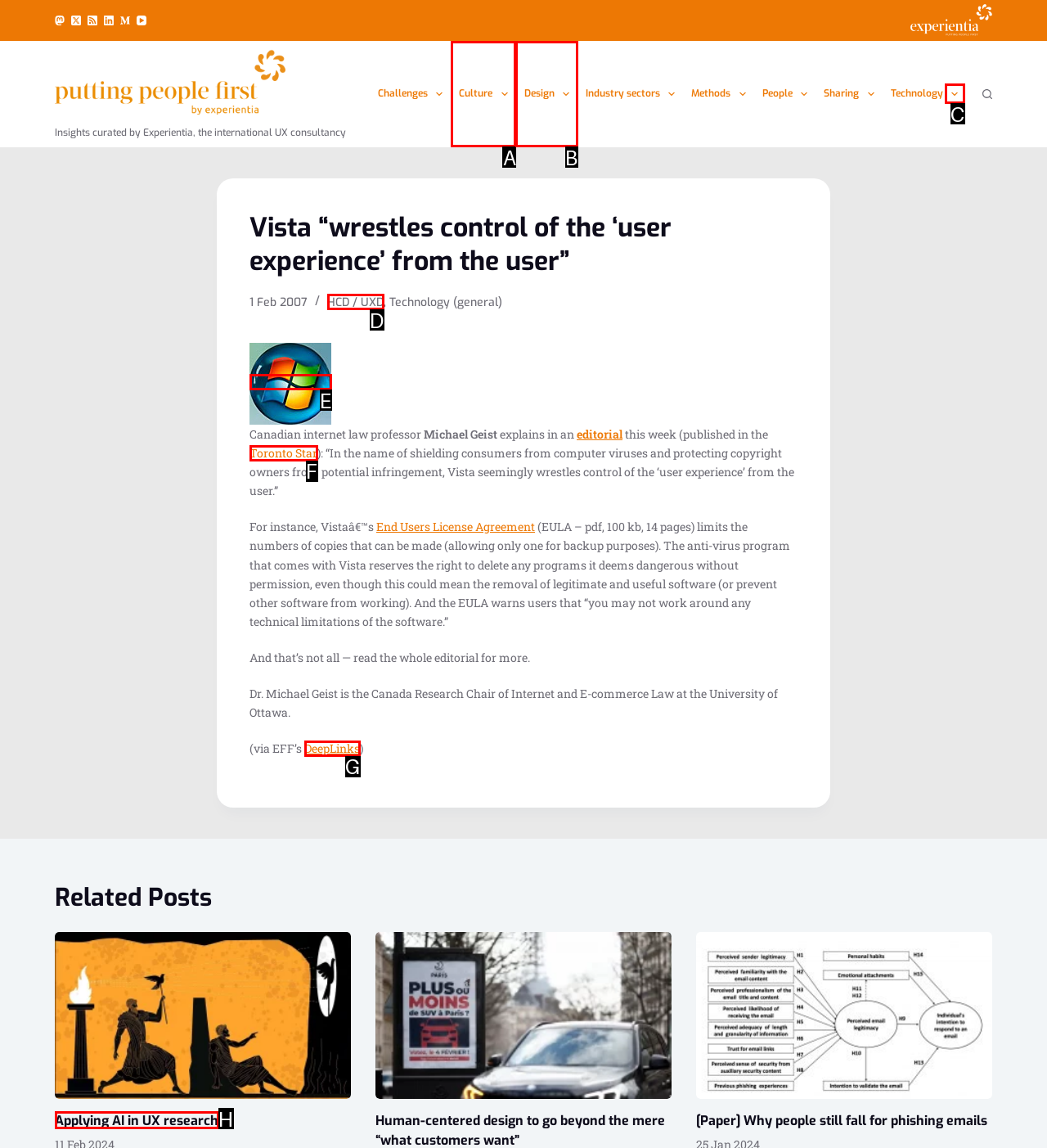Which option is described as follows: alt="Vista" title="Vista"
Answer with the letter of the matching option directly.

E